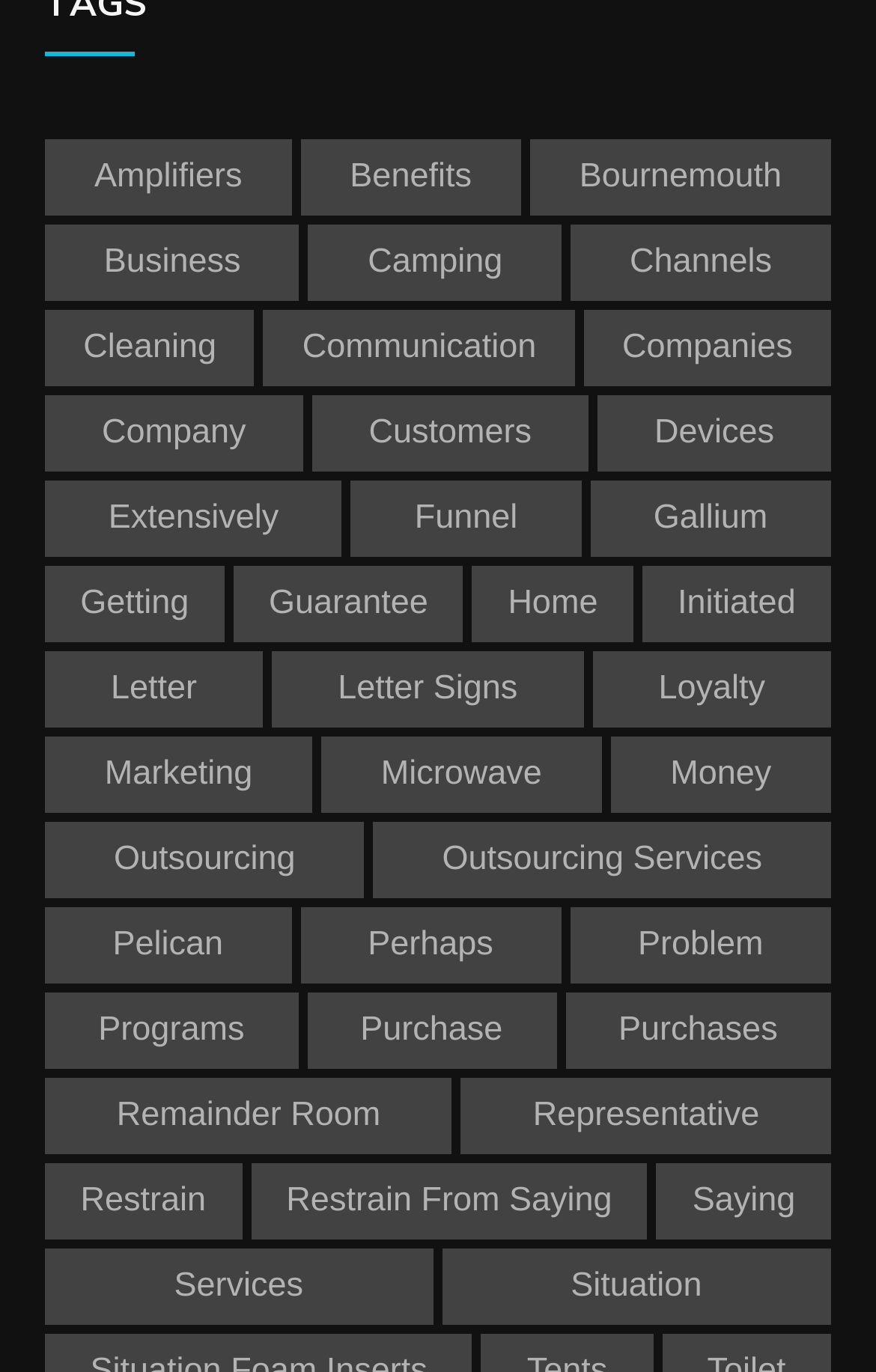Please reply to the following question using a single word or phrase: 
What is the theme of 'Camping'?

Outdoor